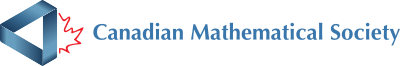Please respond to the question using a single word or phrase:
What is the field of study mentioned in the caption?

Mathematical Physics